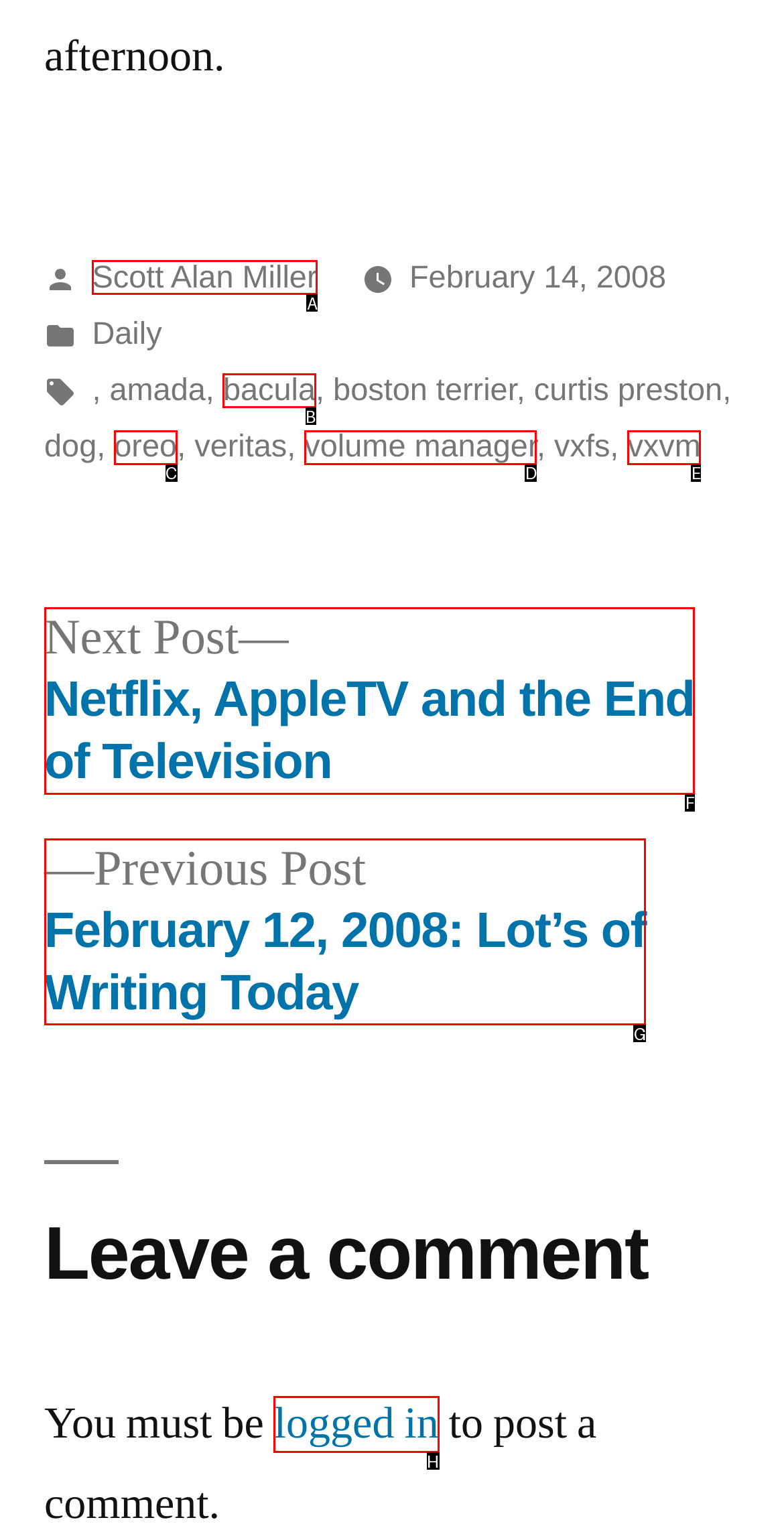What letter corresponds to the UI element to complete this task: Log in to comment
Answer directly with the letter.

H